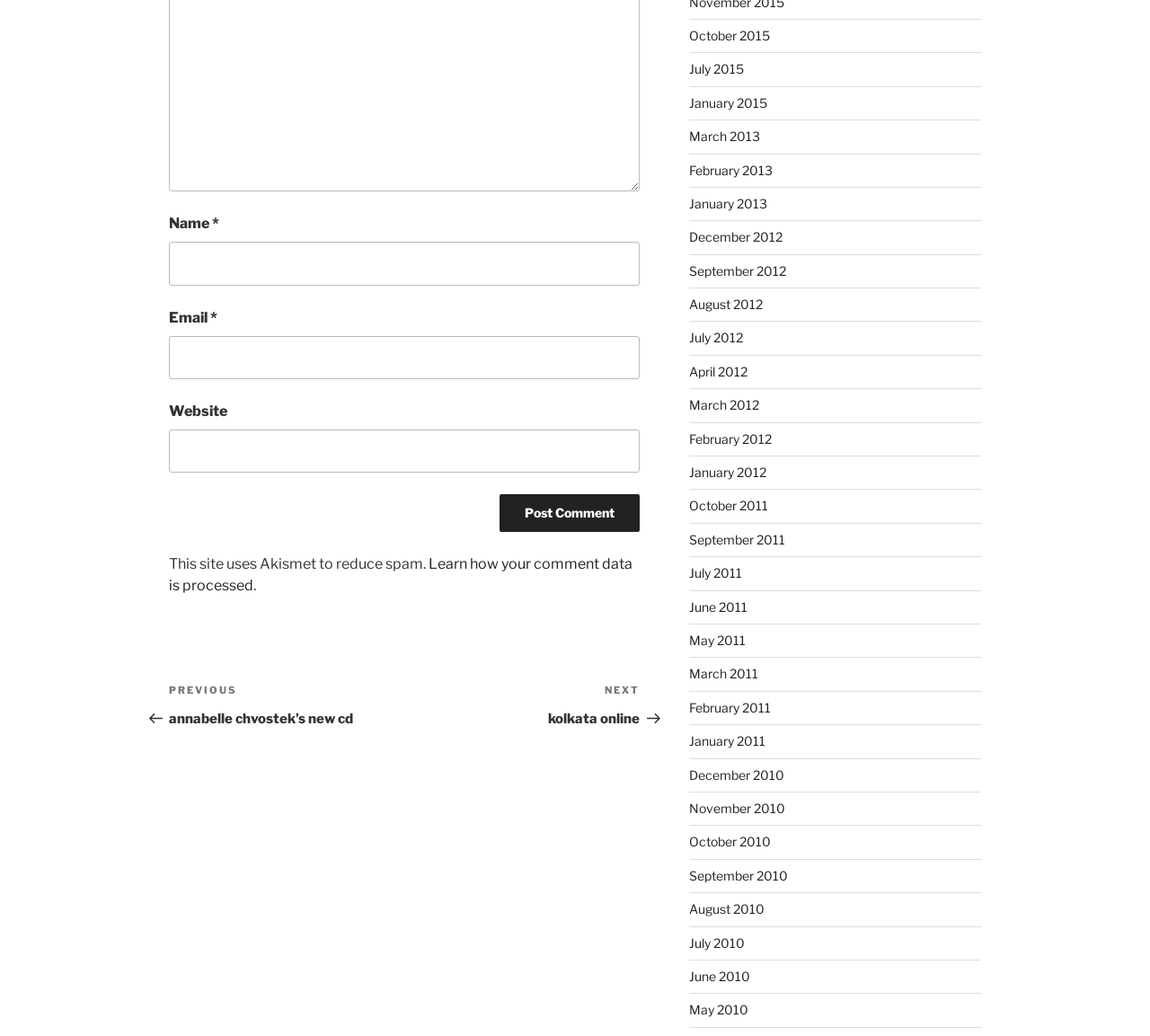Provide a brief response to the question below using one word or phrase:
What is the purpose of the 'This site uses Akismet to reduce spam' message?

Spam prevention